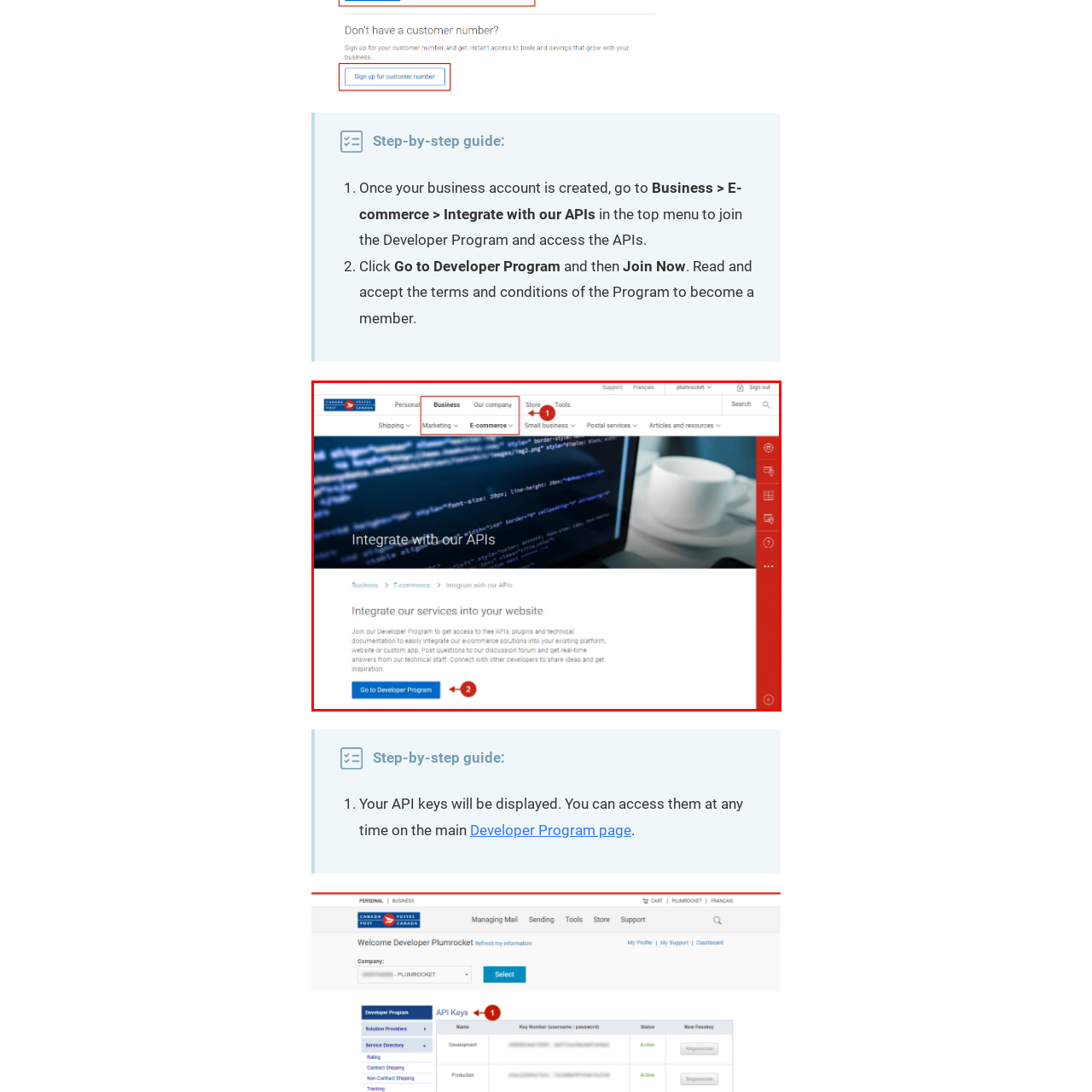What is the function of the 'Go to Developer Program' button?
Please analyze the image within the red bounding box and offer a comprehensive answer to the question.

The 'Go to Developer Program' button is a call-to-action that guides users to access the Developer Program, which is a vital resource for integrating e-commerce solutions, suggesting that it is a crucial step in the integration process.